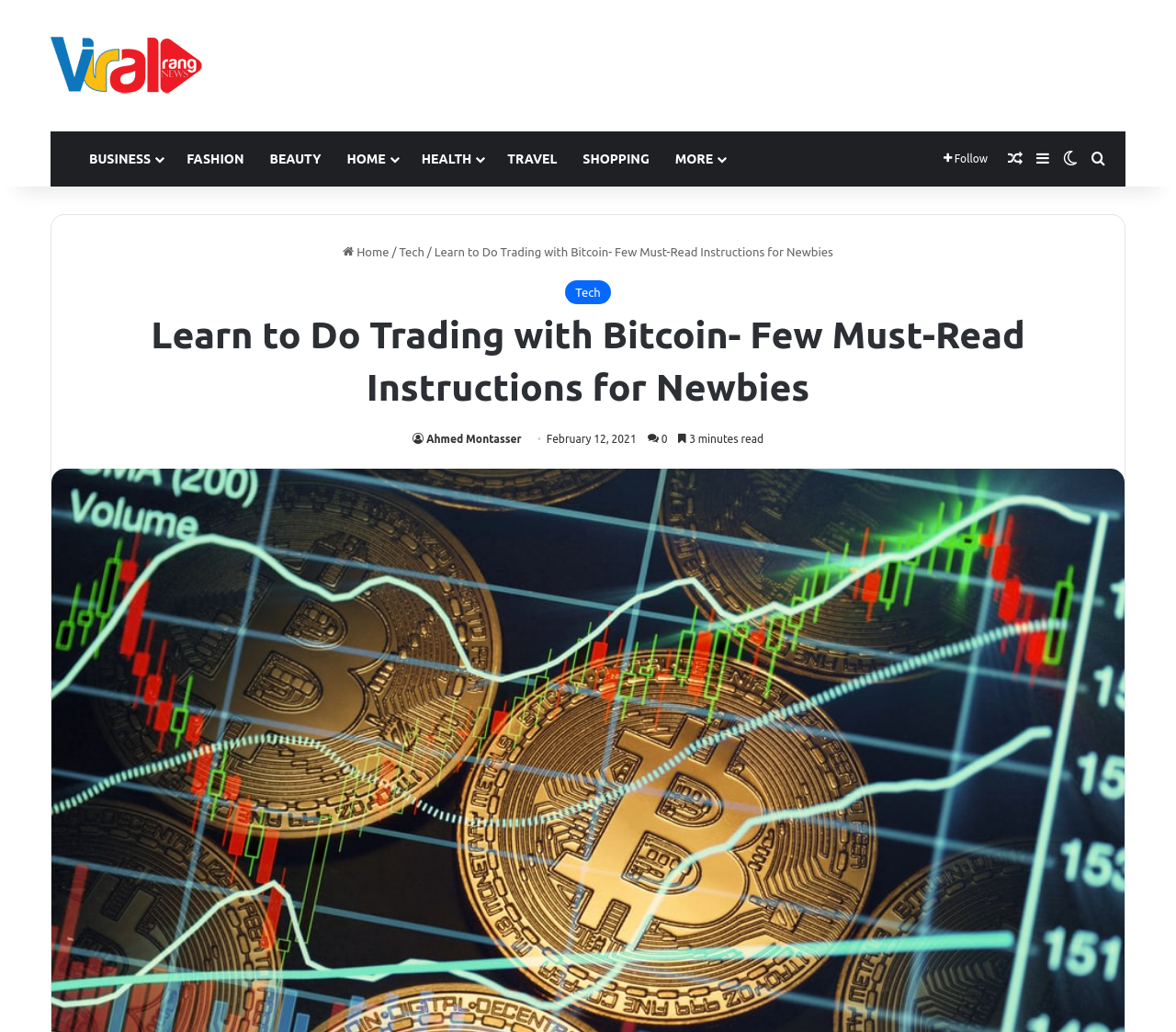Highlight the bounding box coordinates of the element you need to click to perform the following instruction: "Click on the Viral Rang logo."

[0.043, 0.036, 0.177, 0.092]